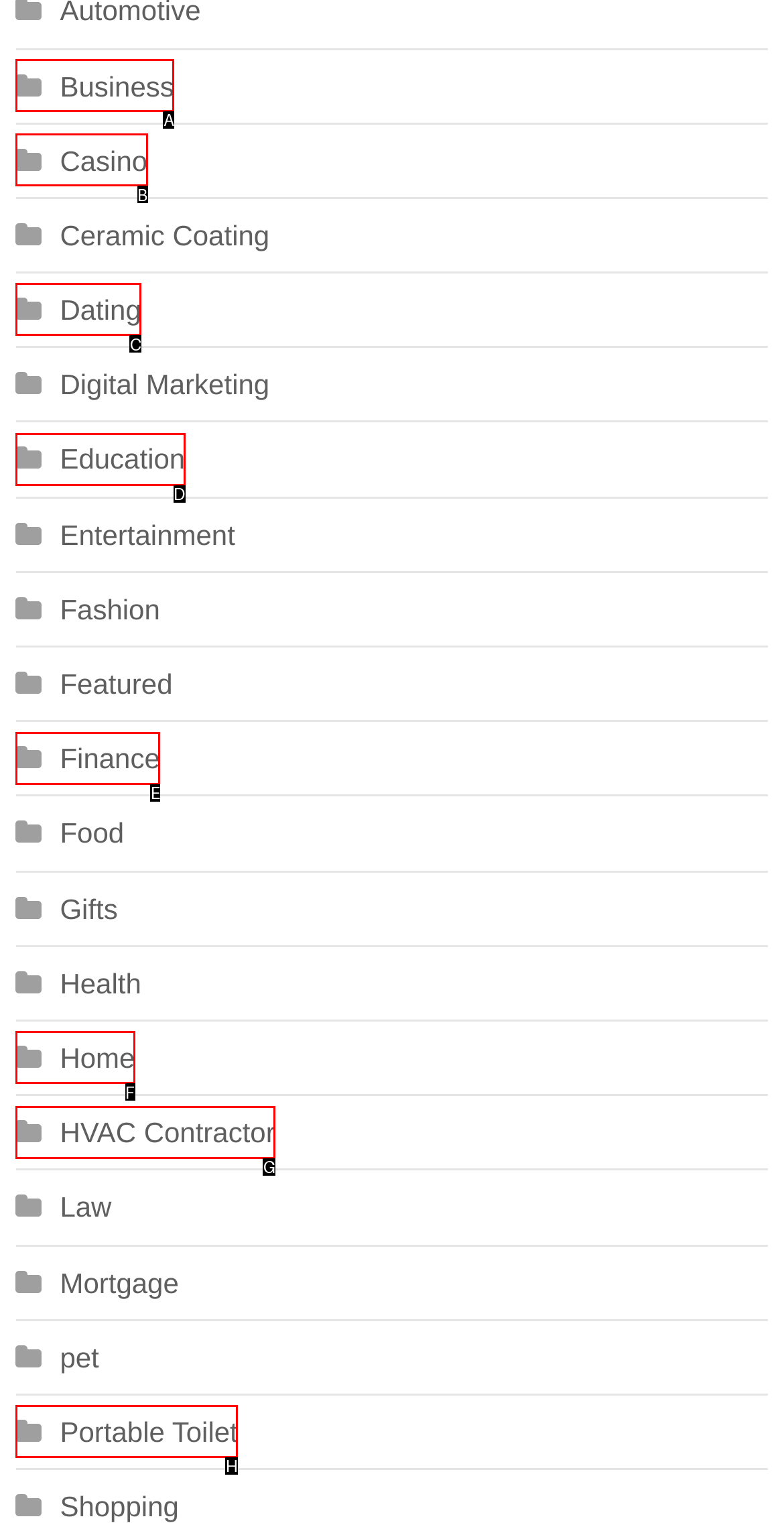Identify the HTML element that corresponds to the description: Dating Provide the letter of the matching option directly from the choices.

C